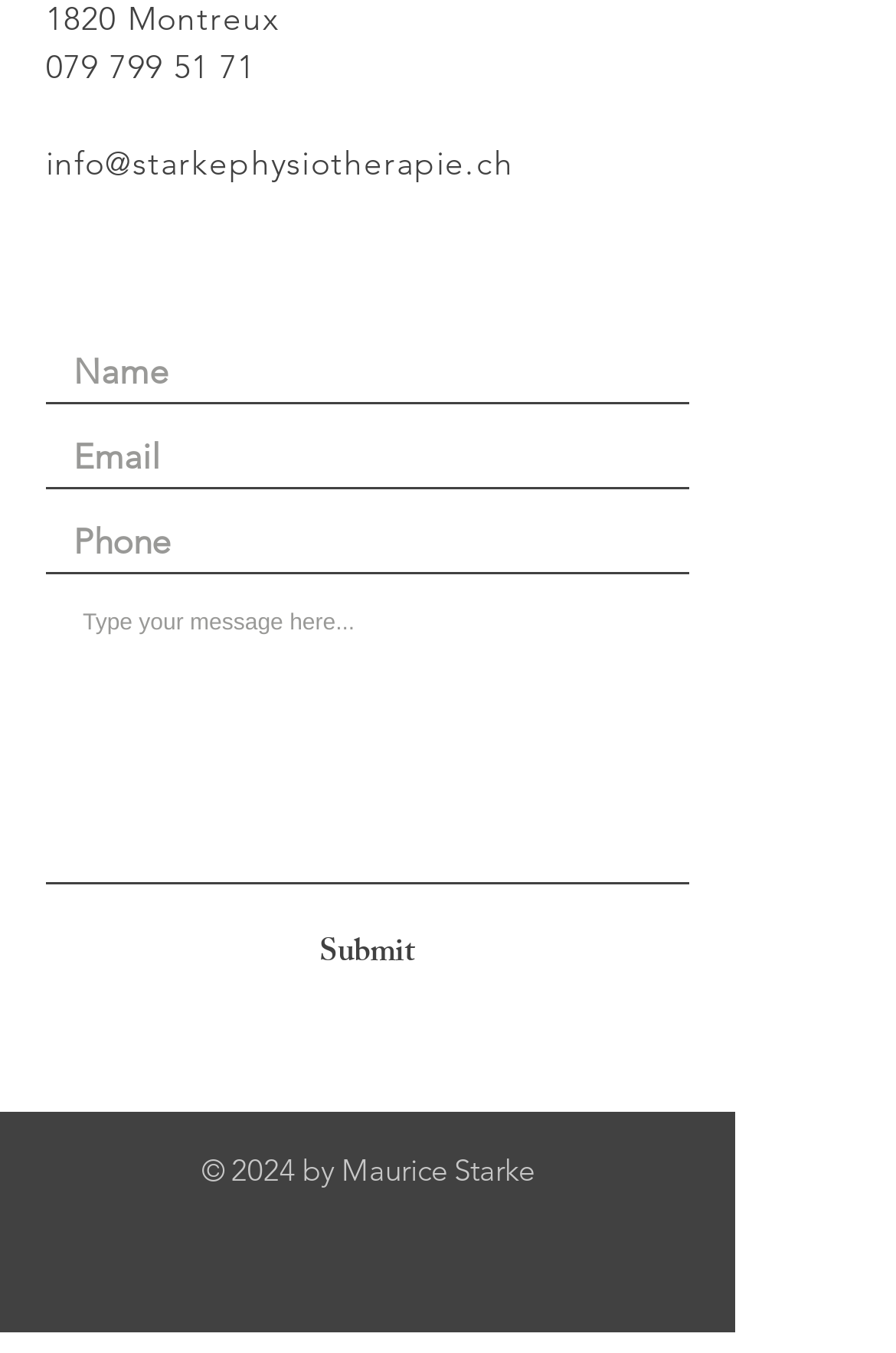How many text boxes are required?
Craft a detailed and extensive response to the question.

I counted the number of text boxes with the 'required' attribute set to True, which are the 'Name', 'Email', and the fourth text box without a label.